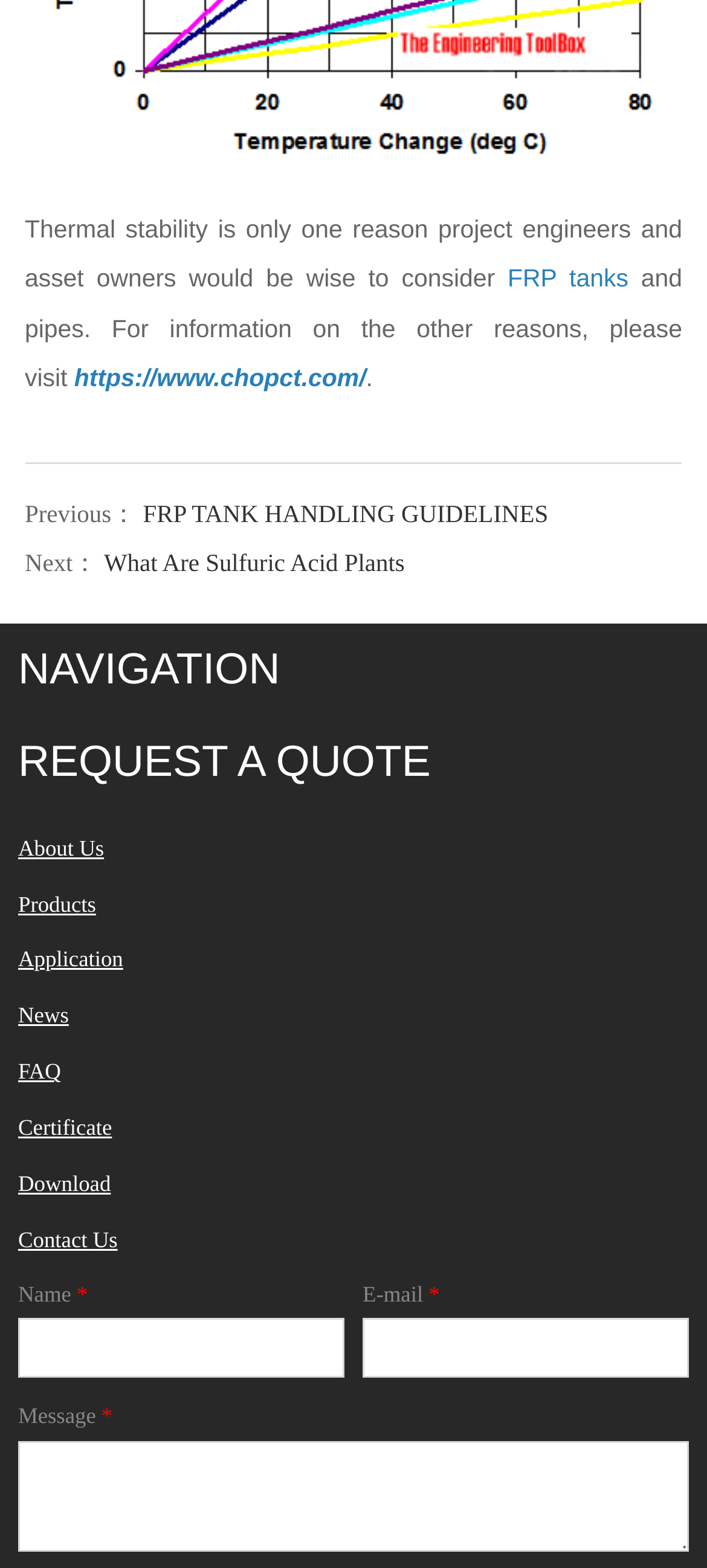Please specify the bounding box coordinates of the region to click in order to perform the following instruction: "Read the 'FAQ' page".

None